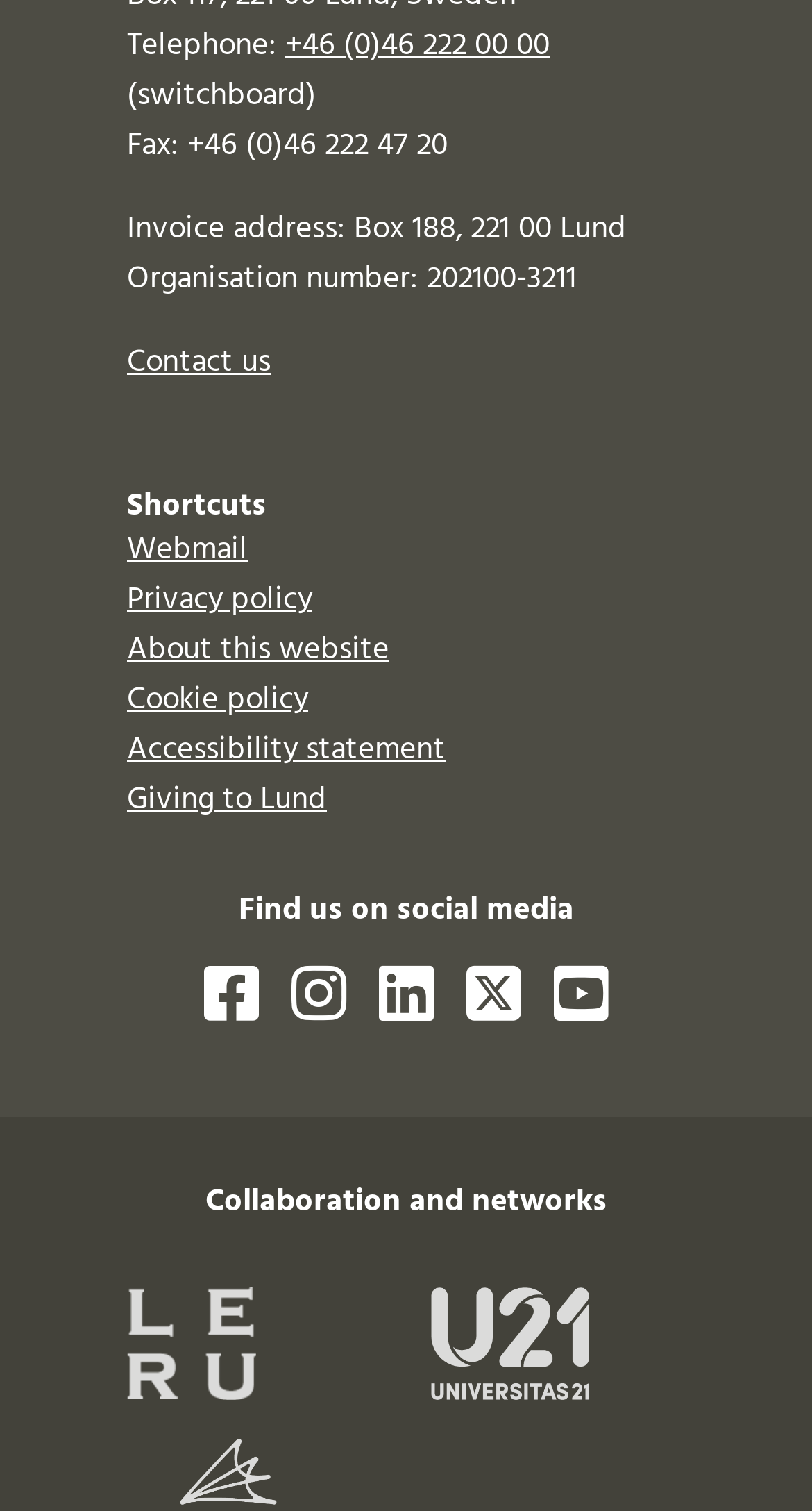What is the name of the university network listed?
Please provide a comprehensive answer based on the details in the screenshot.

I found the university networks by looking at the links and image elements under the heading 'Collaboration and networks'. The links have text and images that indicate the names of the university networks.